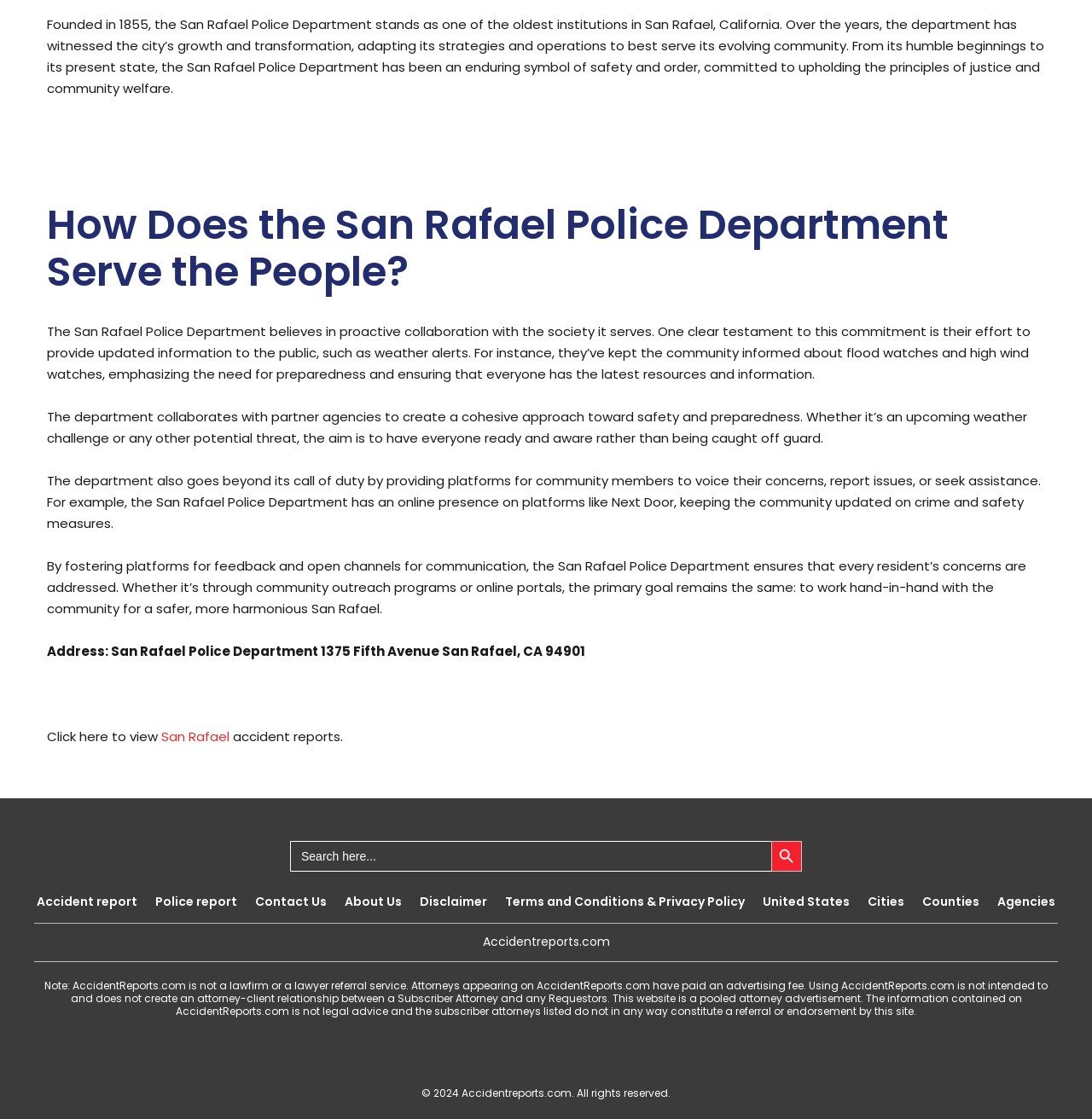What is the disclaimer about the website?
Using the image as a reference, give a one-word or short phrase answer.

It is not a law firm or lawyer referral service